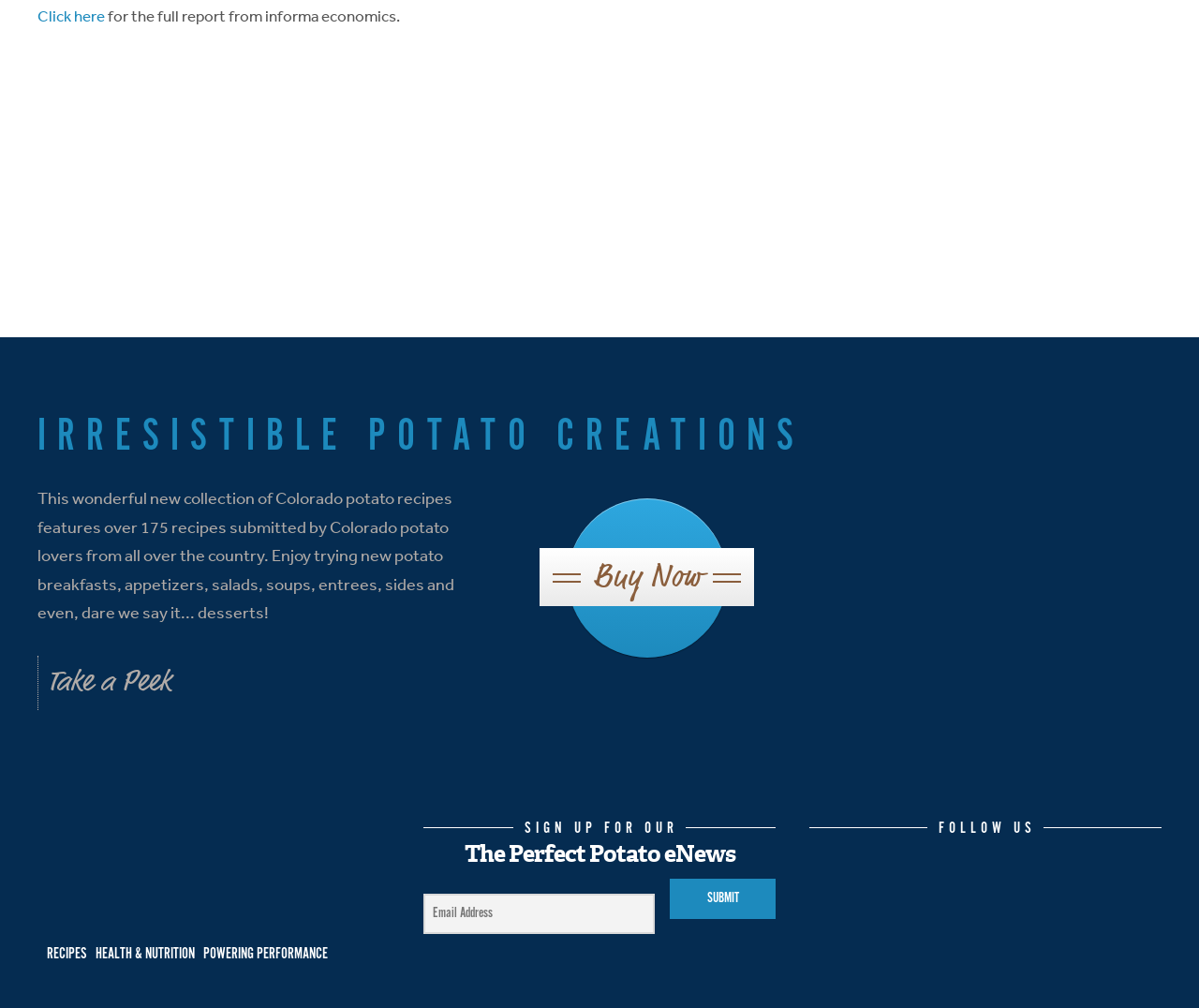Answer the question below with a single word or a brief phrase: 
What is the text of the first link on the webpage?

Click here